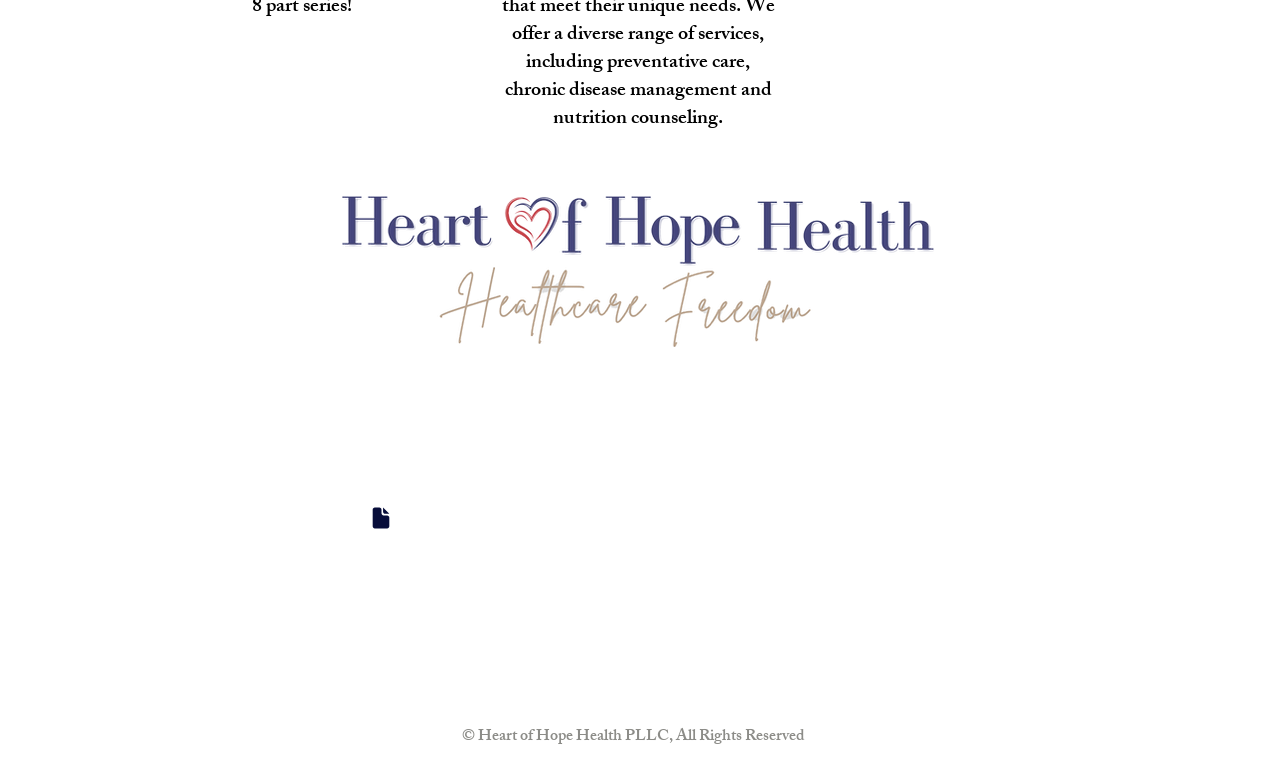Please mark the bounding box coordinates of the area that should be clicked to carry out the instruction: "Click the Document button".

[0.284, 0.656, 0.311, 0.698]